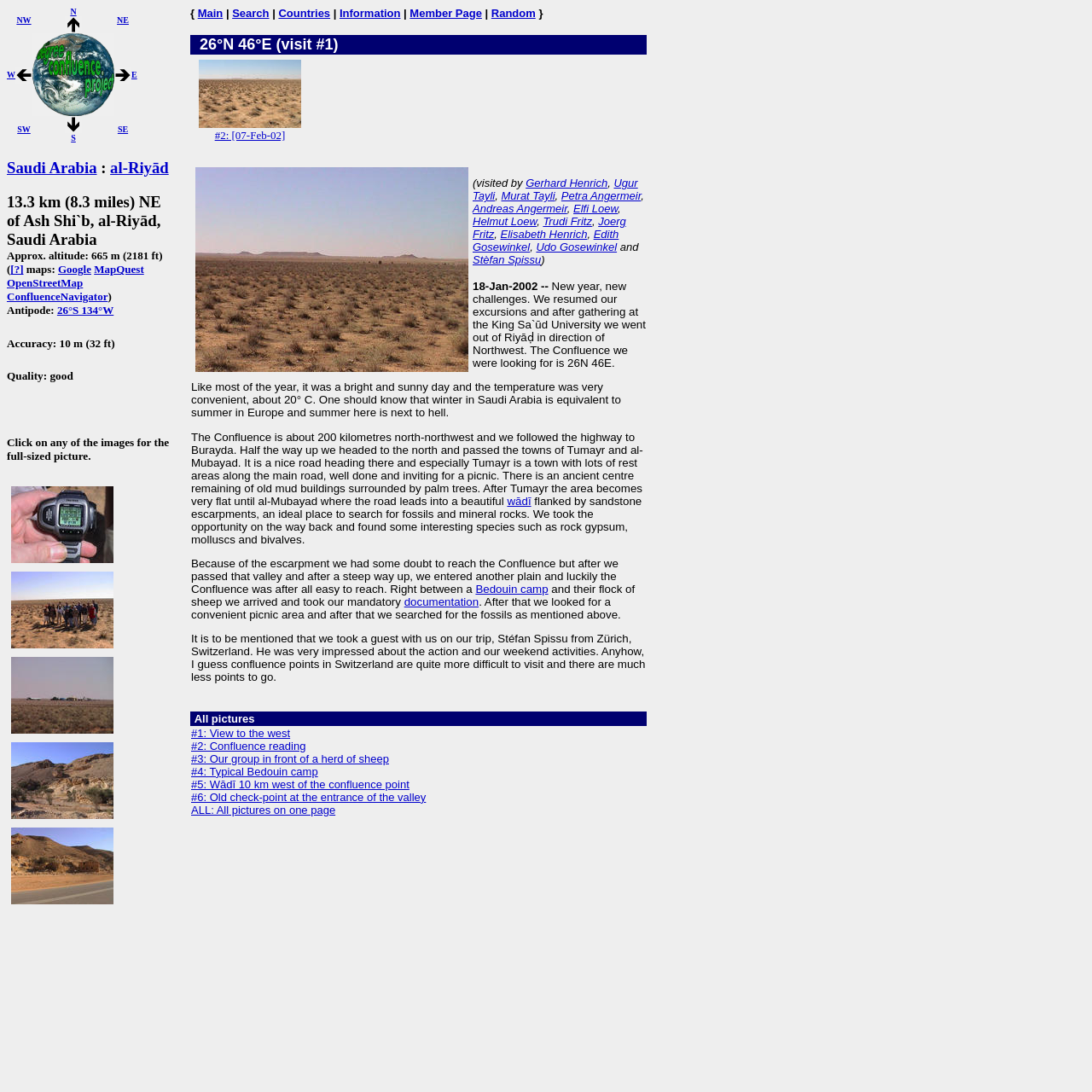What is the purpose of clicking on the images?
Kindly offer a detailed explanation using the data available in the image.

Based on the webpage, I found the heading 'Click on any of the images for the full-sized picture.' which indicates the purpose of clicking on the images. Clicking on the images allows the user to view the full-sized picture.